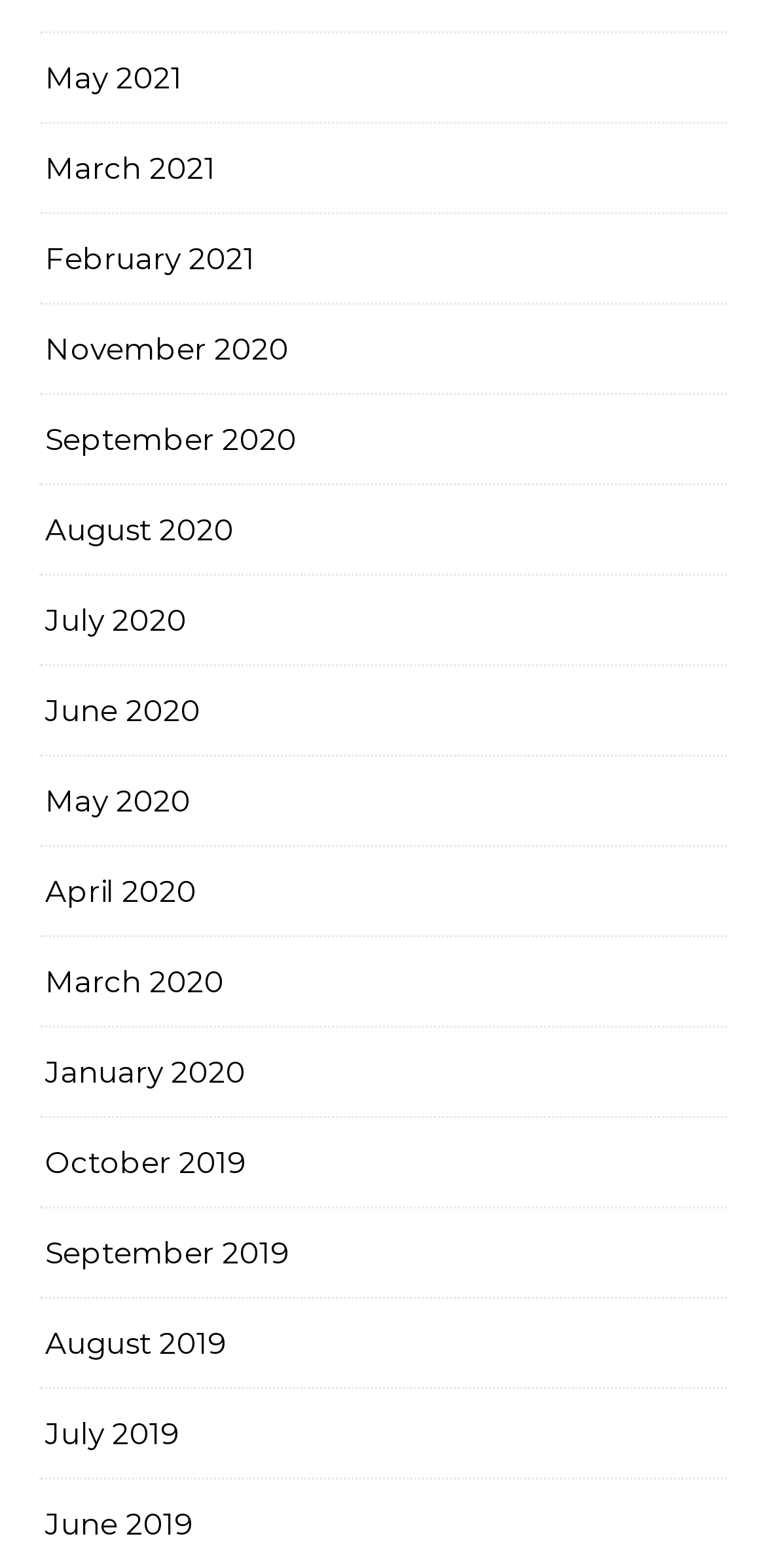Could you determine the bounding box coordinates of the clickable element to complete the instruction: "view September 2019"? Provide the coordinates as four float numbers between 0 and 1, i.e., [left, top, right, bottom].

[0.059, 0.77, 0.379, 0.827]